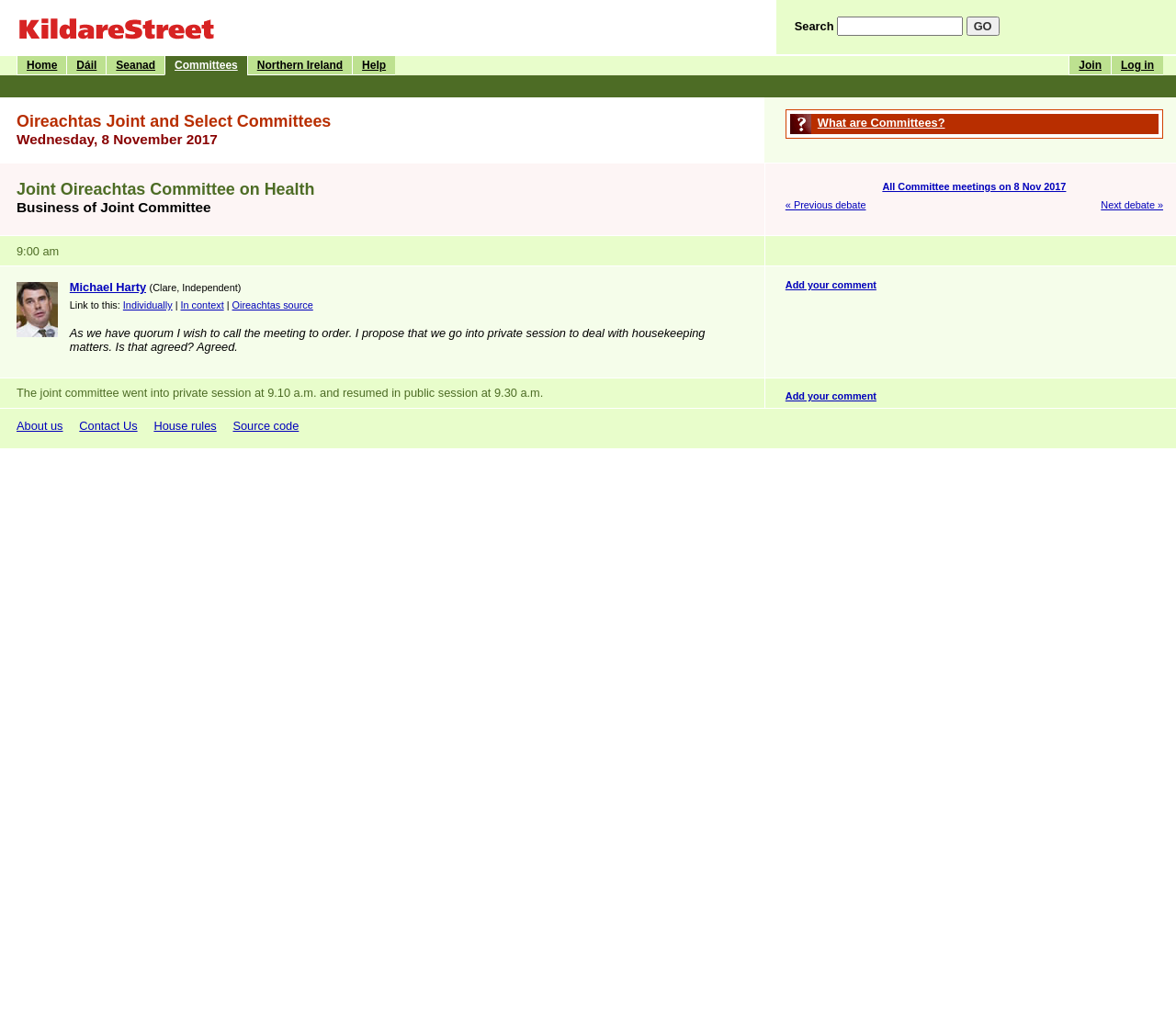Please specify the coordinates of the bounding box for the element that should be clicked to carry out this instruction: "Search for something". The coordinates must be four float numbers between 0 and 1, formatted as [left, top, right, bottom].

[0.676, 0.019, 0.712, 0.032]